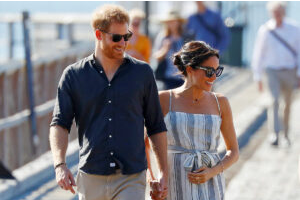Provide a comprehensive description of the image.

The image captures a warm and candid moment between Prince Harry and Meghan Markle as they stroll hand-in-hand. Both are dressed in stylish yet casual outfits, with Prince Harry wearing a dark button-up shirt paired with light-colored pants, while Meghan radiates elegance in a light-striped sundress complemented by chic sunglasses. Their playful expressions suggest a shared moment of joy and connection, set against a lively background of a boardwalk with other individuals in the distance. This scene conveys a sense of intimacy and ease between the couple, highlighting their bond amidst public scrutiny.